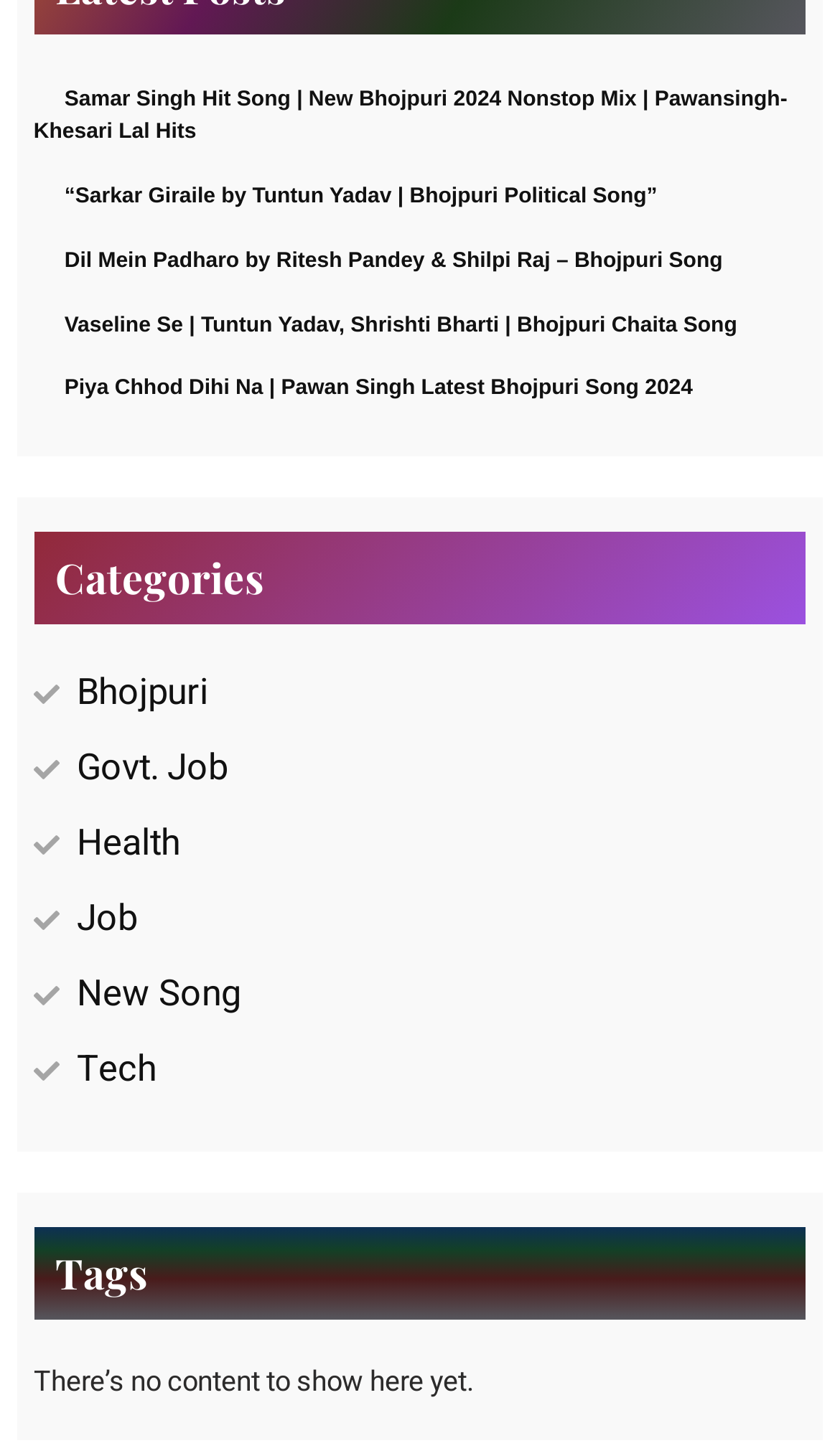Please specify the bounding box coordinates of the clickable section necessary to execute the following command: "Check out the song Vaseline Se by Tuntun Yadav".

[0.077, 0.215, 0.878, 0.232]